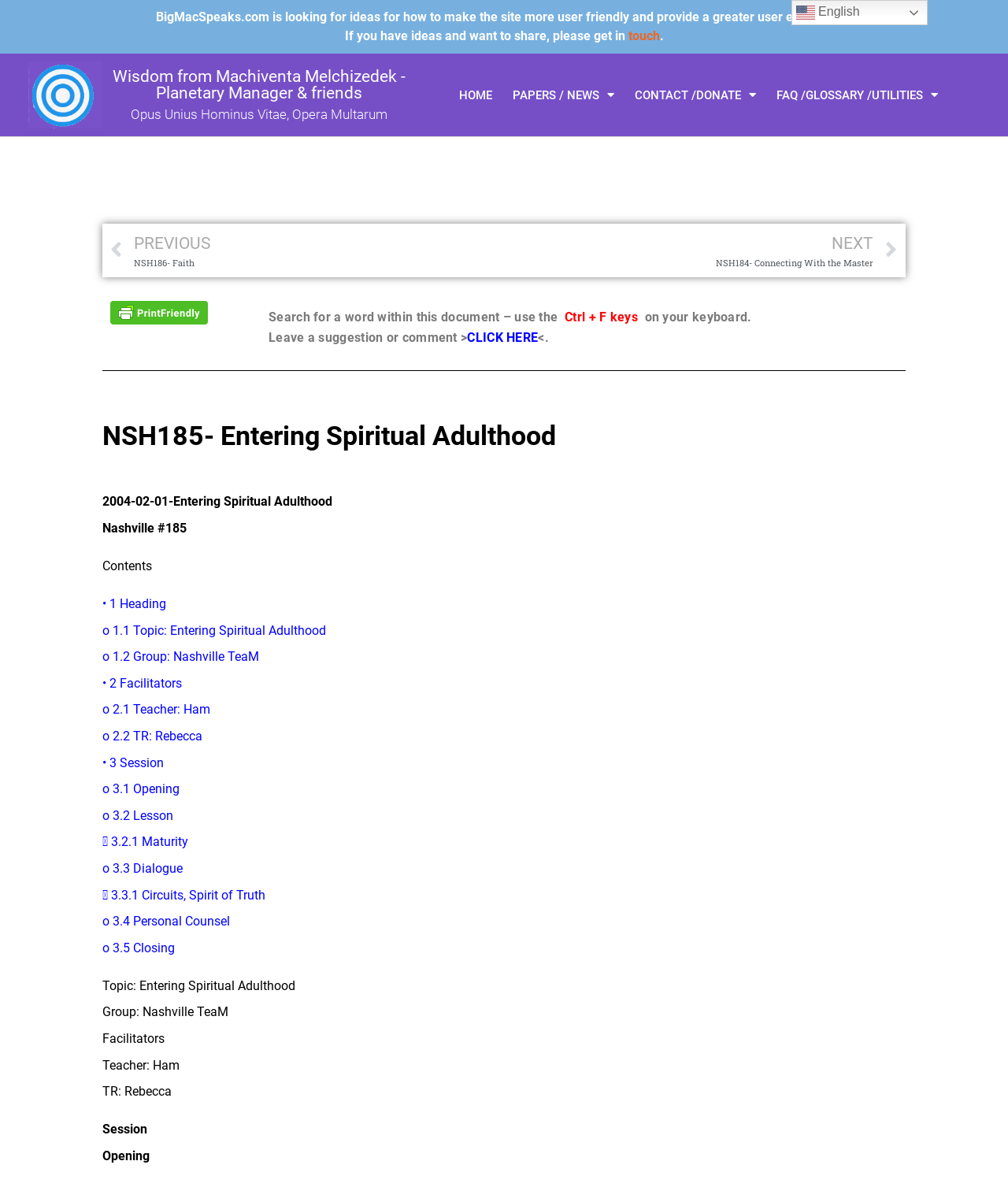What is the purpose of the 'Print Friendly, PDF & Email' link?
Answer the question with a single word or phrase derived from the image.

To print or share the document